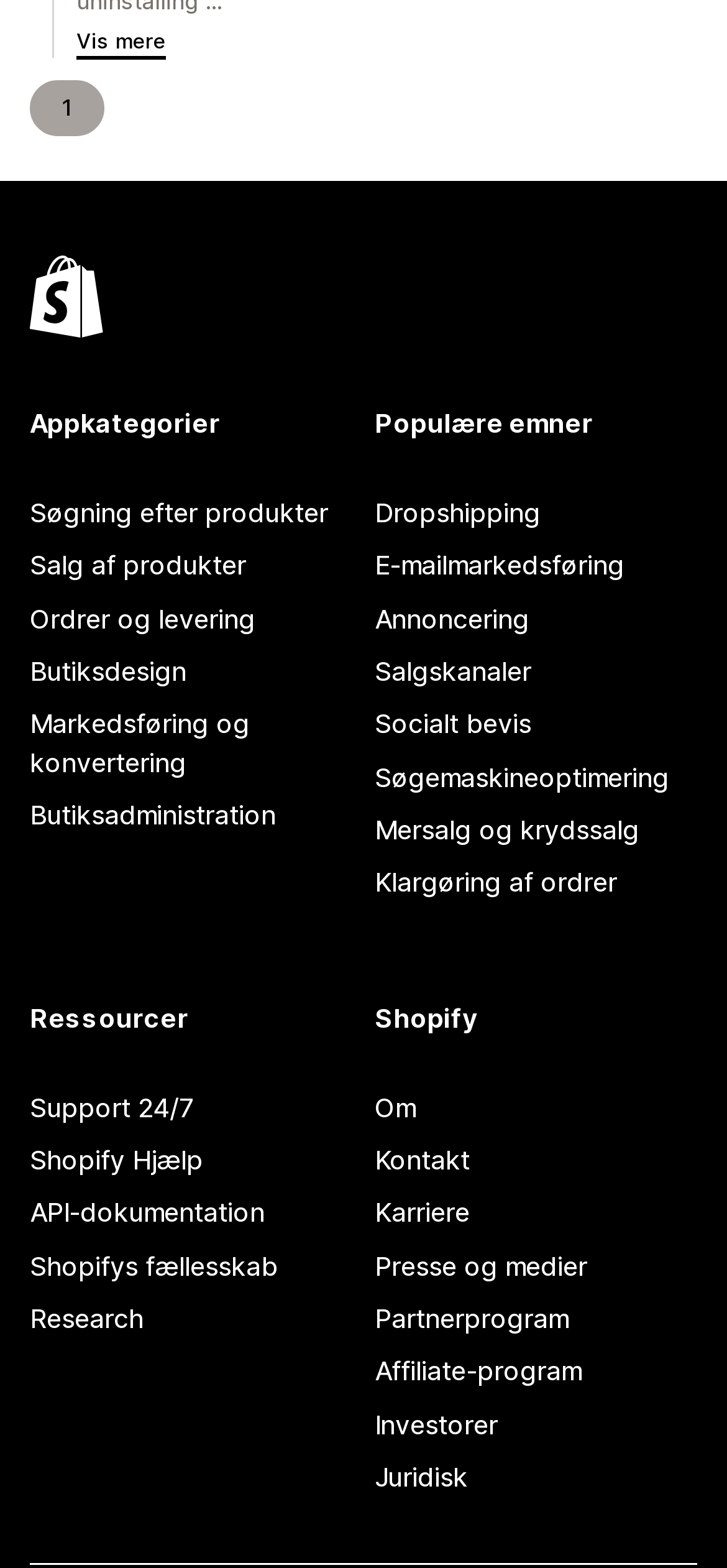Highlight the bounding box coordinates of the region I should click on to meet the following instruction: "Click on 'Vis mere' button".

[0.105, 0.021, 0.228, 0.034]